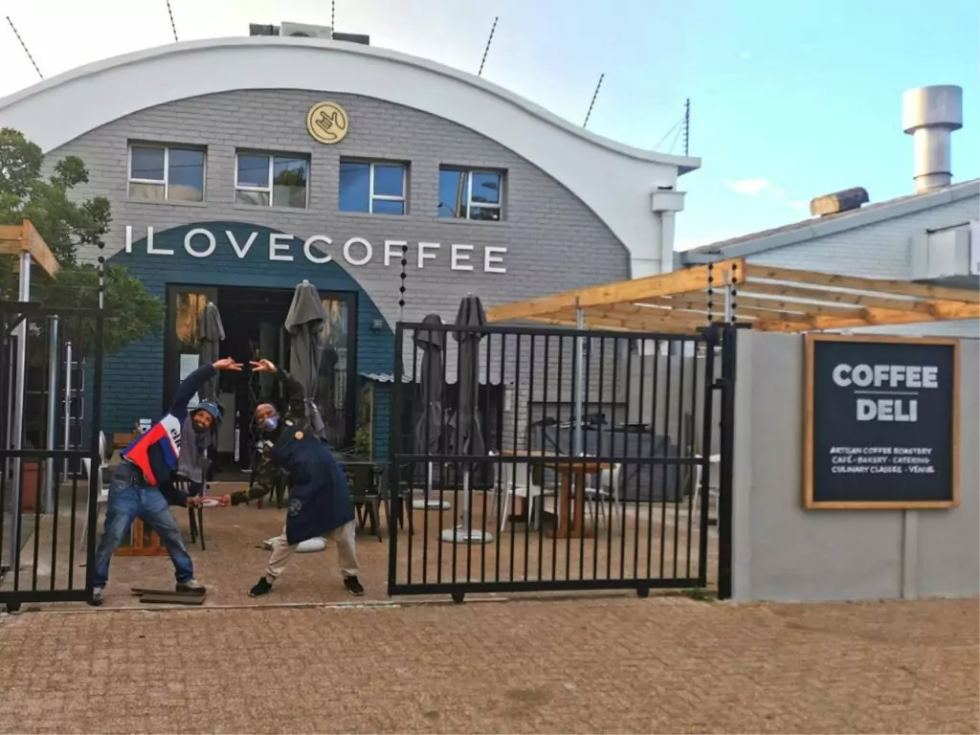What is written on the sign on the right side?
Please answer the question with a single word or phrase, referencing the image.

COFFEE DELI